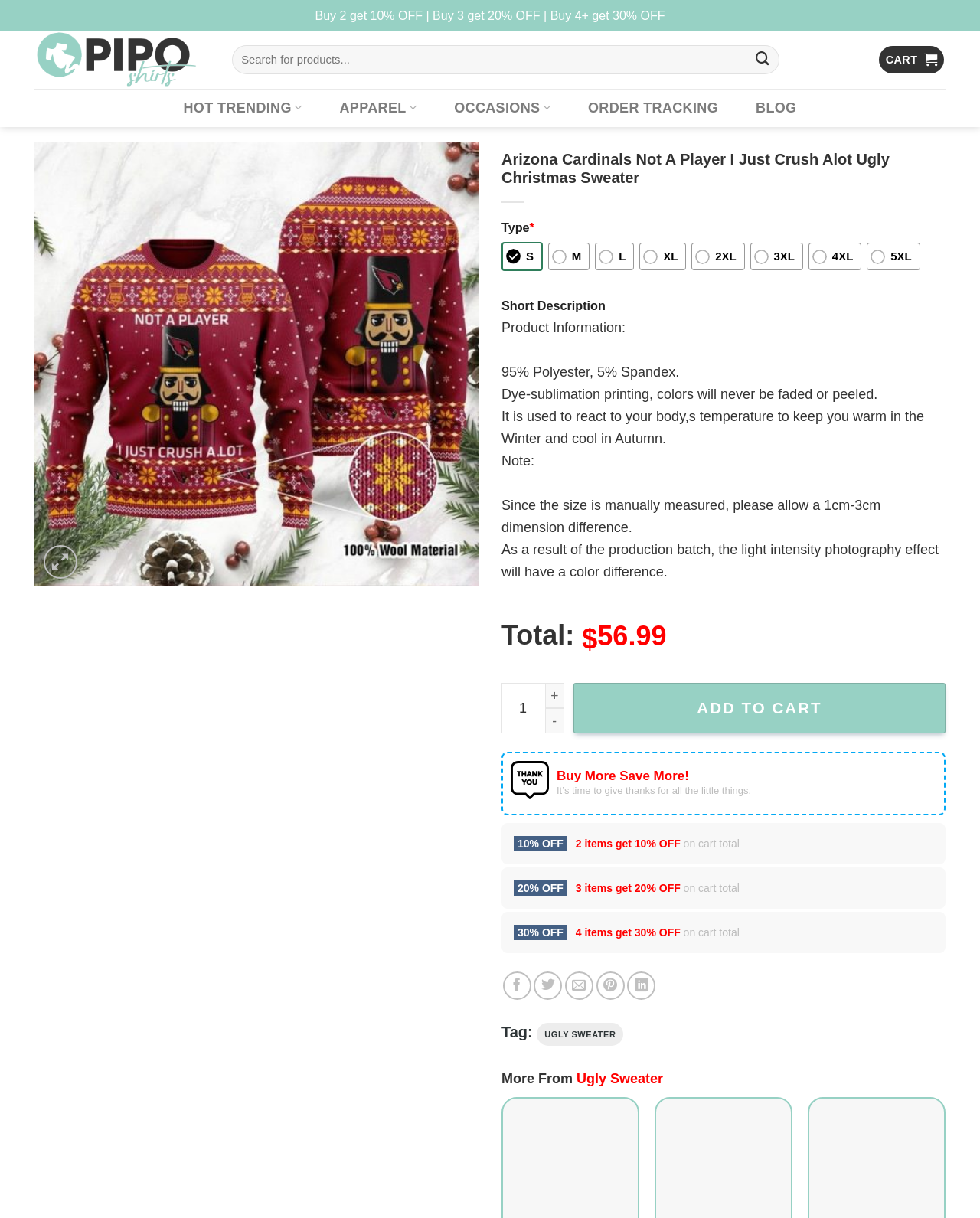Please extract and provide the main headline of the webpage.

Arizona Cardinals Not A Player I Just Crush Alot Ugly Christmas Sweater